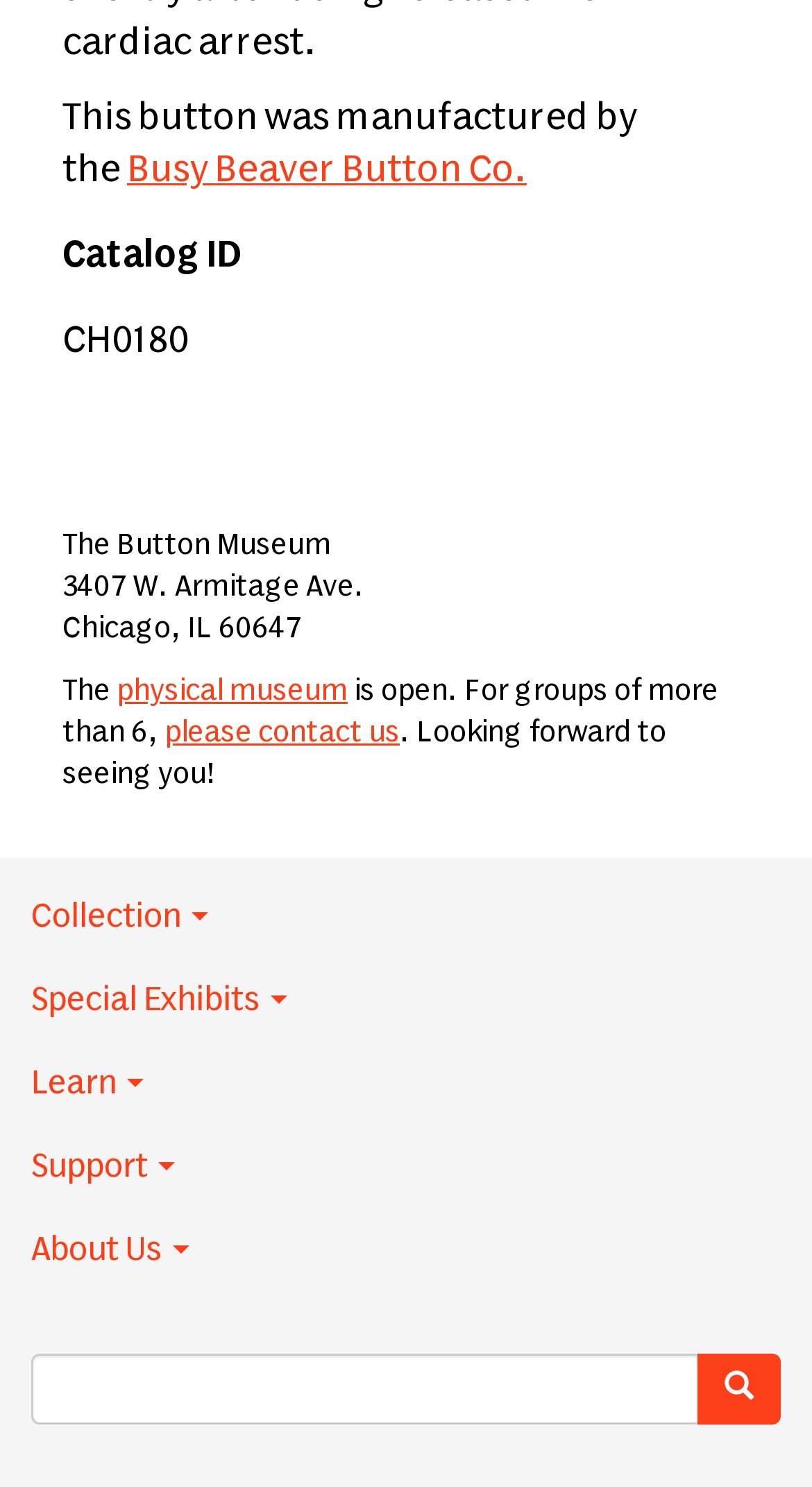Predict the bounding box coordinates of the area that should be clicked to accomplish the following instruction: "visit the physical museum". The bounding box coordinates should consist of four float numbers between 0 and 1, i.e., [left, top, right, bottom].

[0.144, 0.456, 0.428, 0.475]